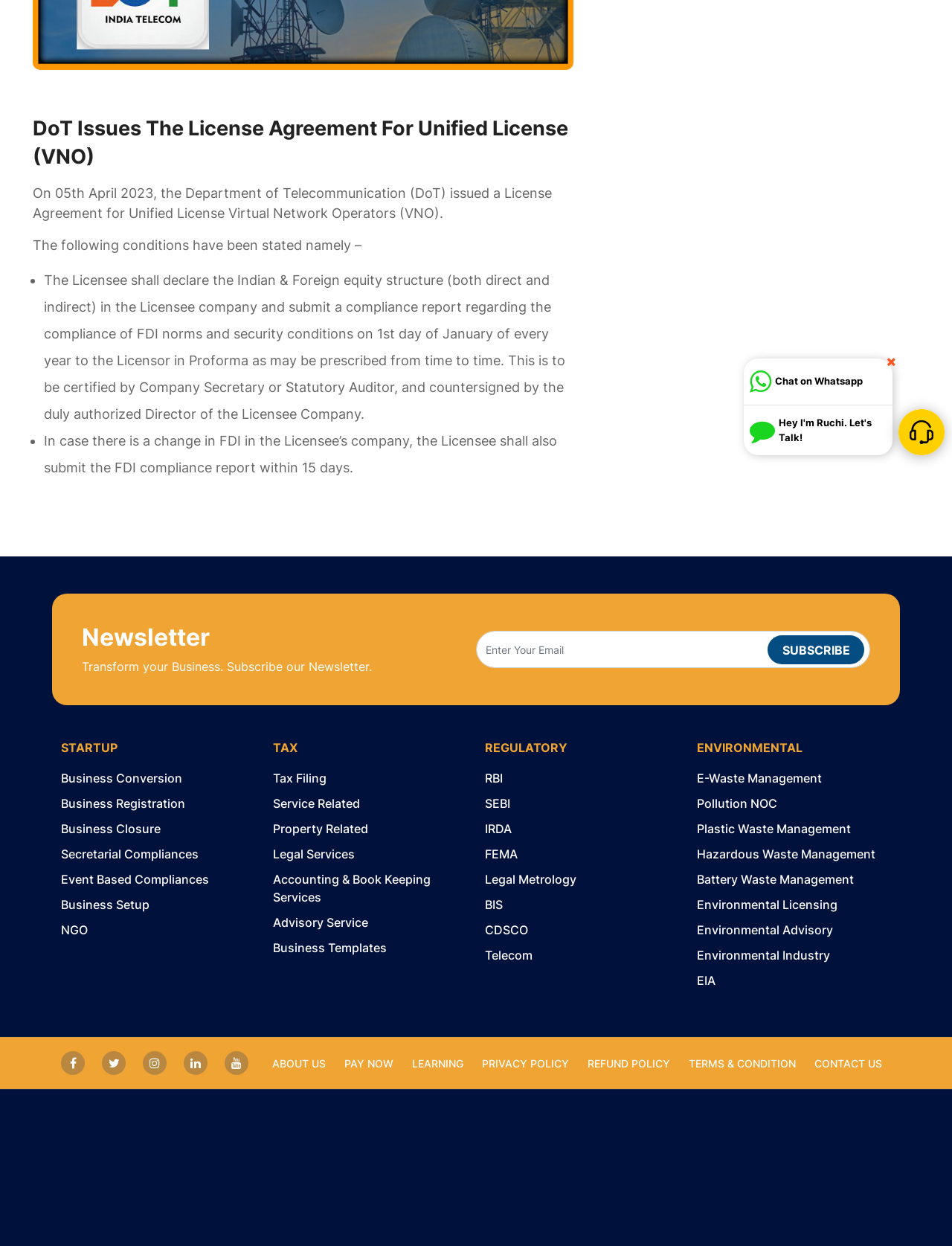Based on the element description: "About us", identify the UI element and provide its bounding box coordinates. Use four float numbers between 0 and 1, [left, top, right, bottom].

[0.286, 0.848, 0.352, 0.858]